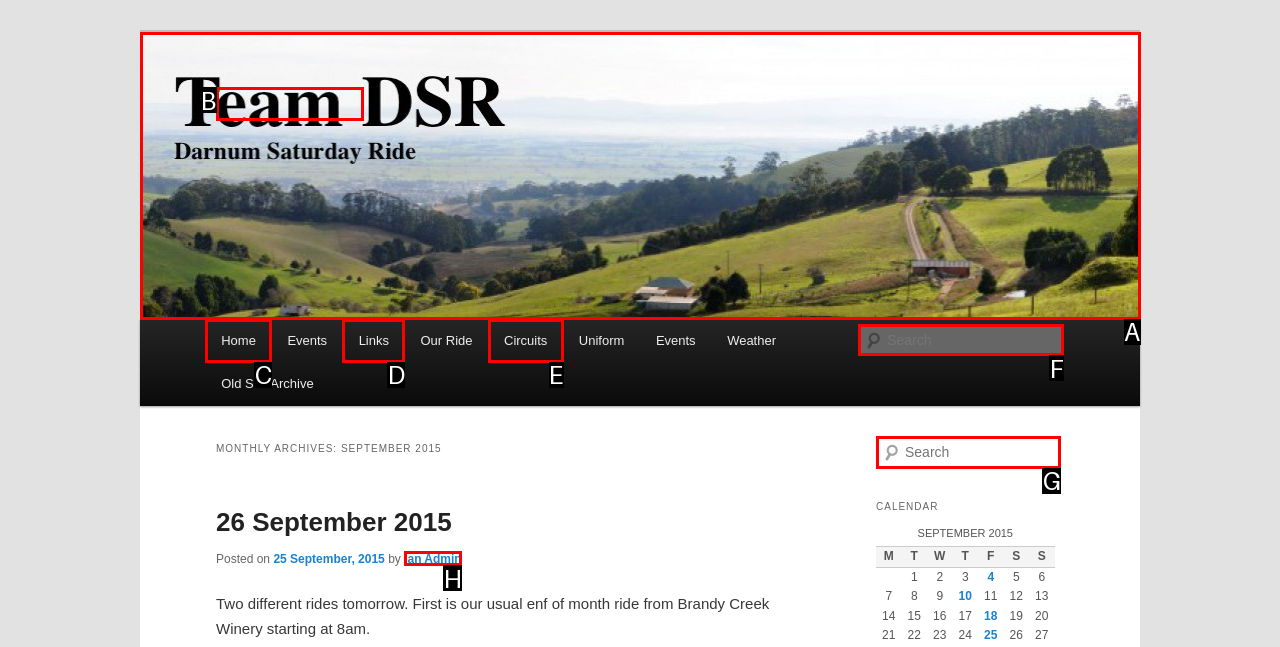Choose the HTML element to click for this instruction: Search for something Answer with the letter of the correct choice from the given options.

F